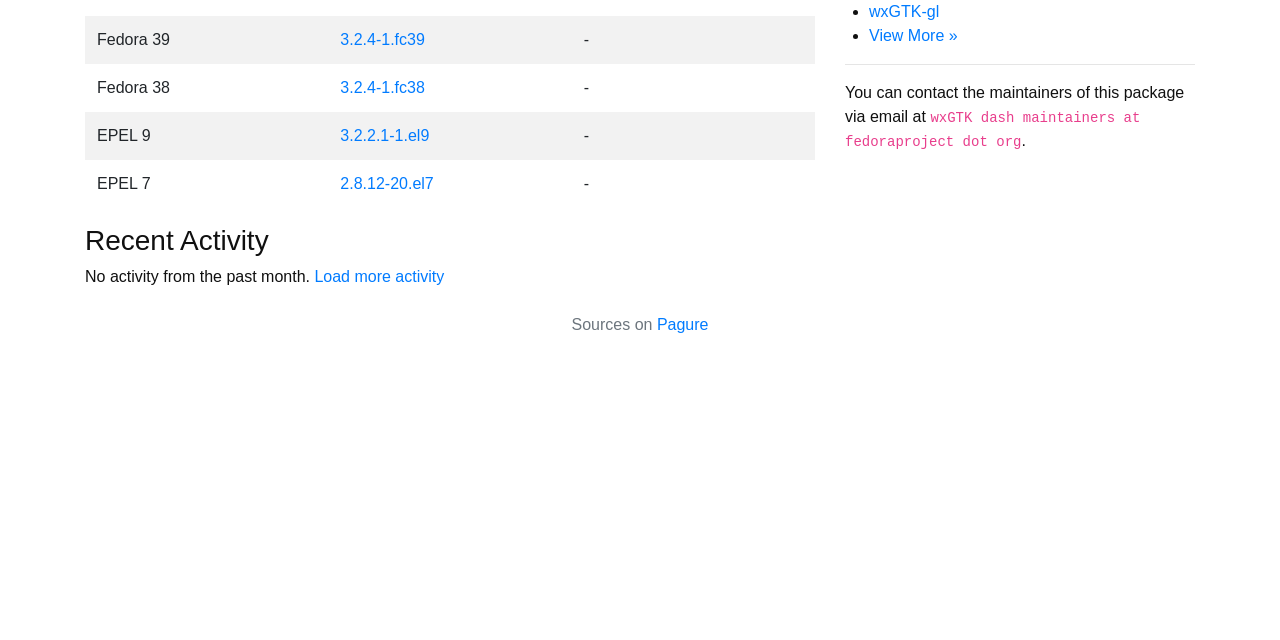Using the description: "wxGTK-gl", identify the bounding box of the corresponding UI element in the screenshot.

[0.679, 0.005, 0.734, 0.032]